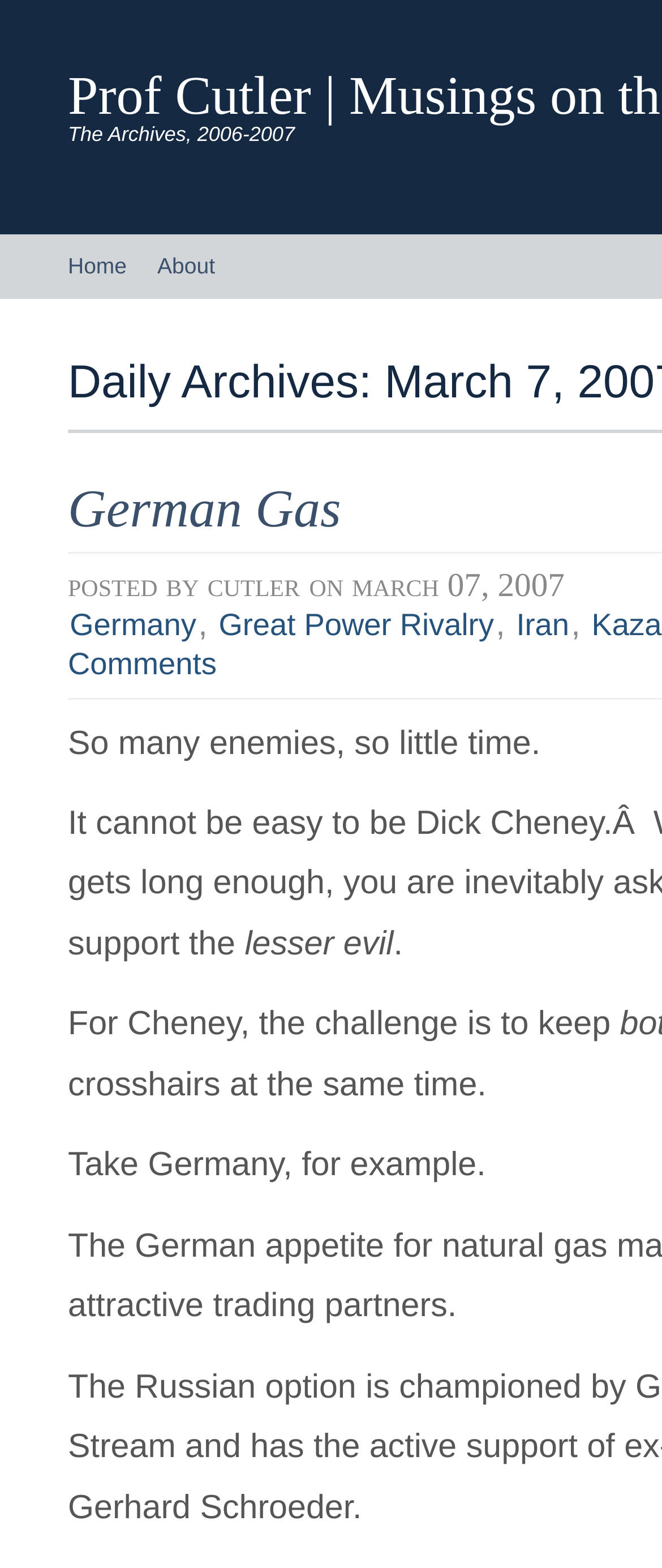How many paragraphs are there in the post?
Please respond to the question thoroughly and include all relevant details.

There are three paragraphs in the post, which can be identified by the static text elements 'So many enemies, so little time.', 'lesser evil', and 'For Cheney, the challenge is to keep' located at [0.103, 0.462, 0.816, 0.486], [0.37, 0.59, 0.594, 0.614], and [0.103, 0.642, 0.936, 0.665] respectively.